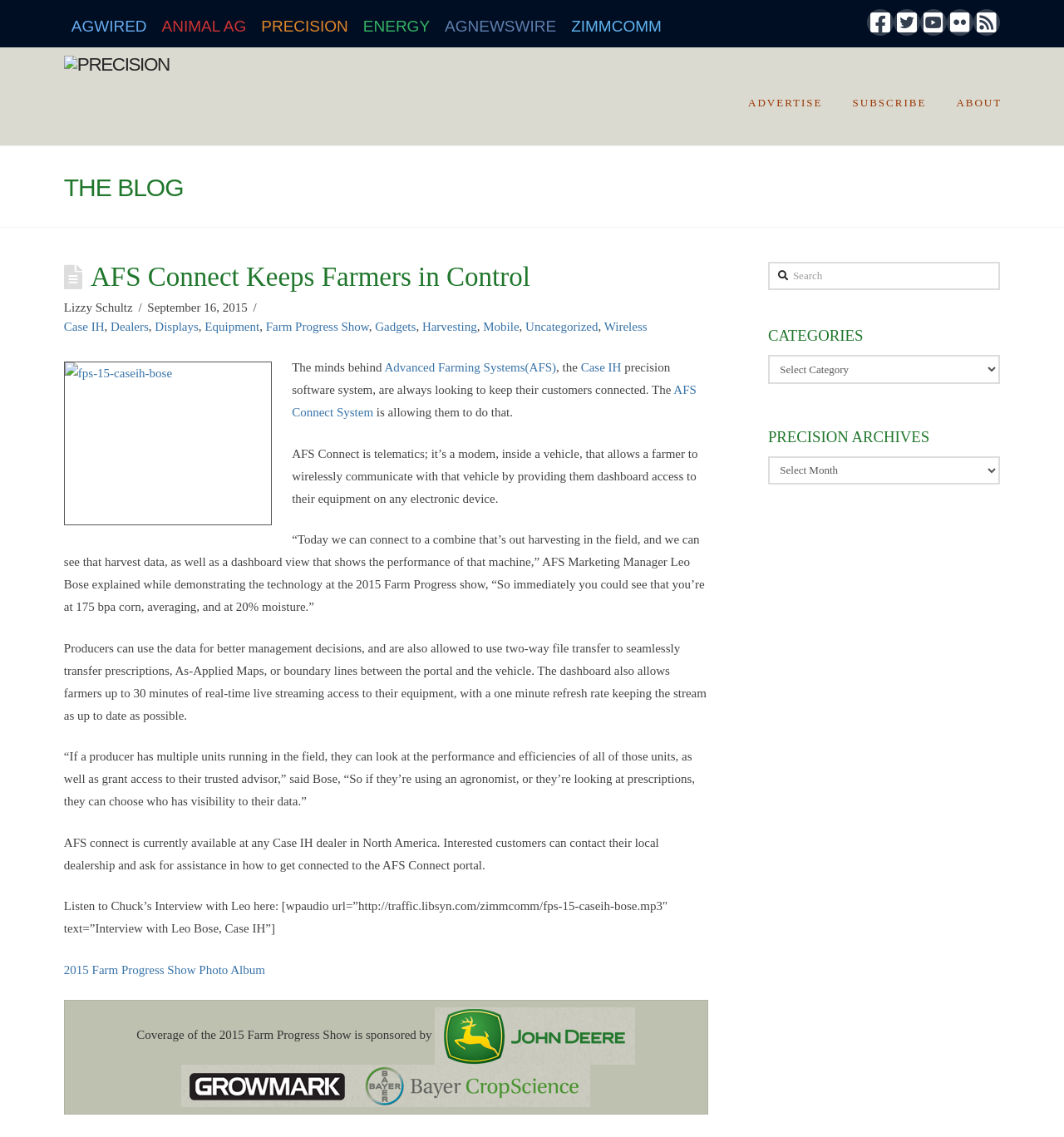Please find the bounding box coordinates (top-left x, top-left y, bottom-right x, bottom-right y) in the screenshot for the UI element described as follows: parent_node: Search name="s" placeholder="Search"

[0.722, 0.23, 0.94, 0.255]